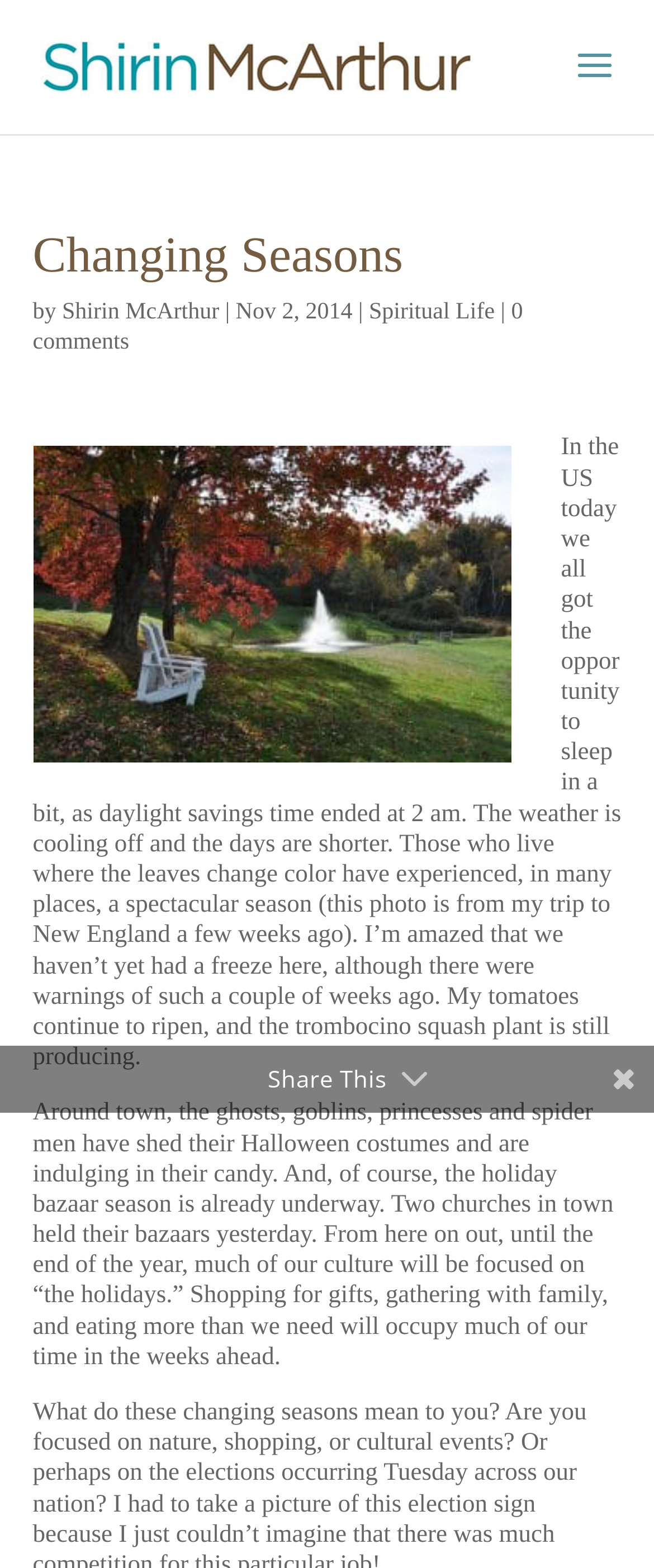What is the author's name?
Based on the visual information, provide a detailed and comprehensive answer.

The author's name is mentioned in the link 'Shirin McArthur' which appears twice on the webpage, once as a link and once as an image. It is also mentioned in the text 'by Shirin McArthur'.